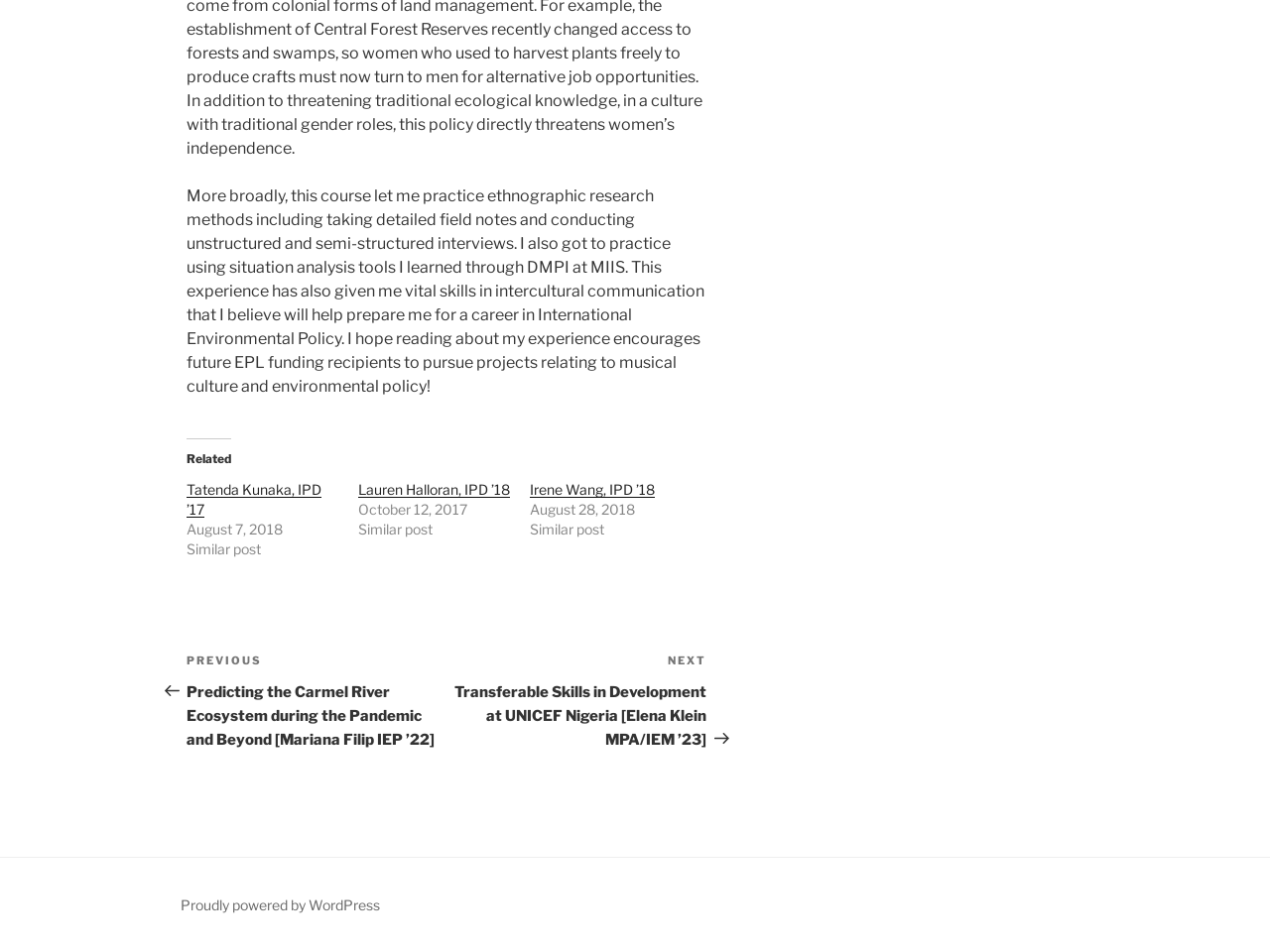Can you look at the image and give a comprehensive answer to the question:
What is the name of the author of the first similar post?

I found the answer by looking at the link 'Lauren Halloran, IPD ’18', which is the first similar post mentioned.